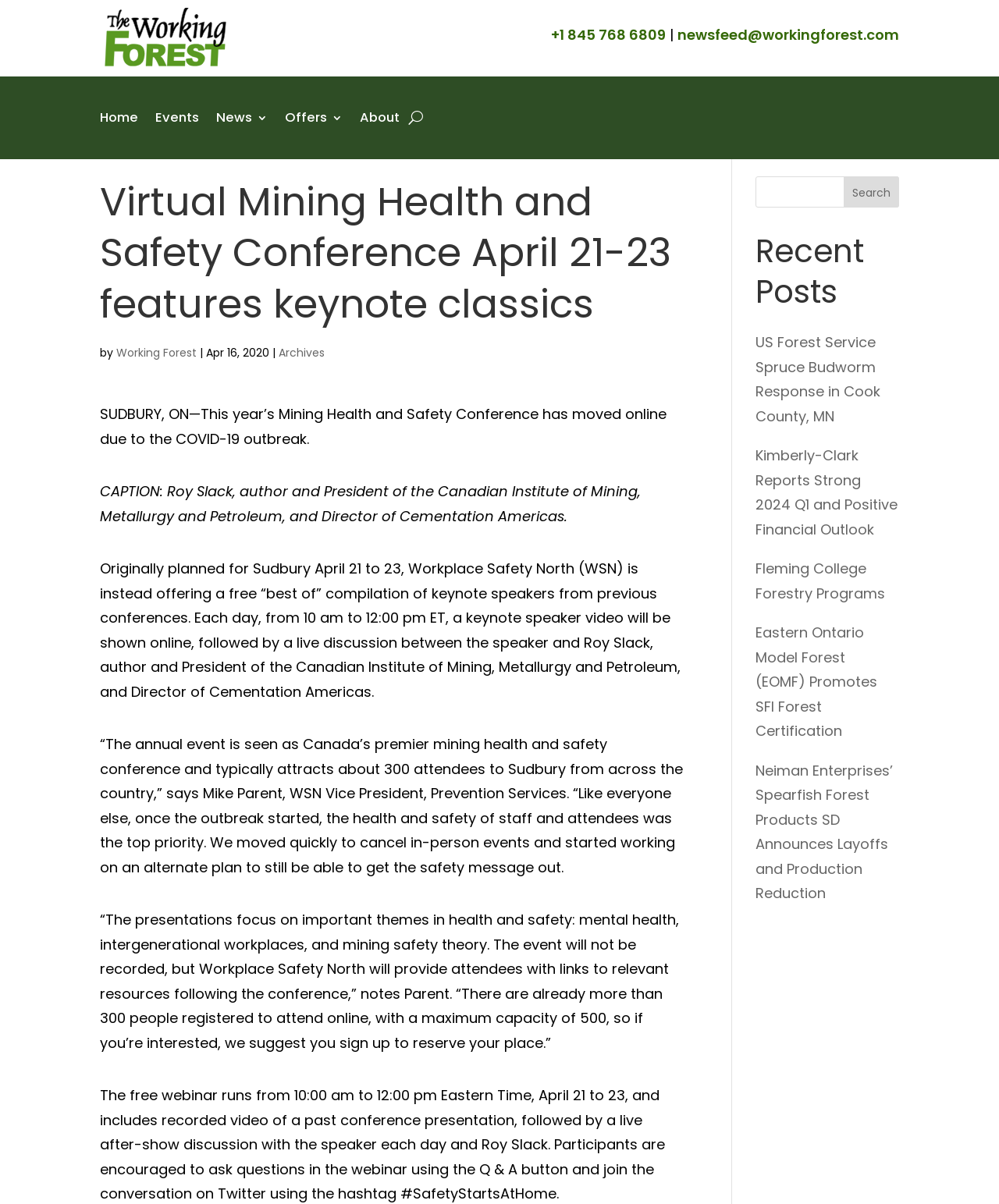Please provide a short answer using a single word or phrase for the question:
What is the theme of the conference?

Mining Health and Safety